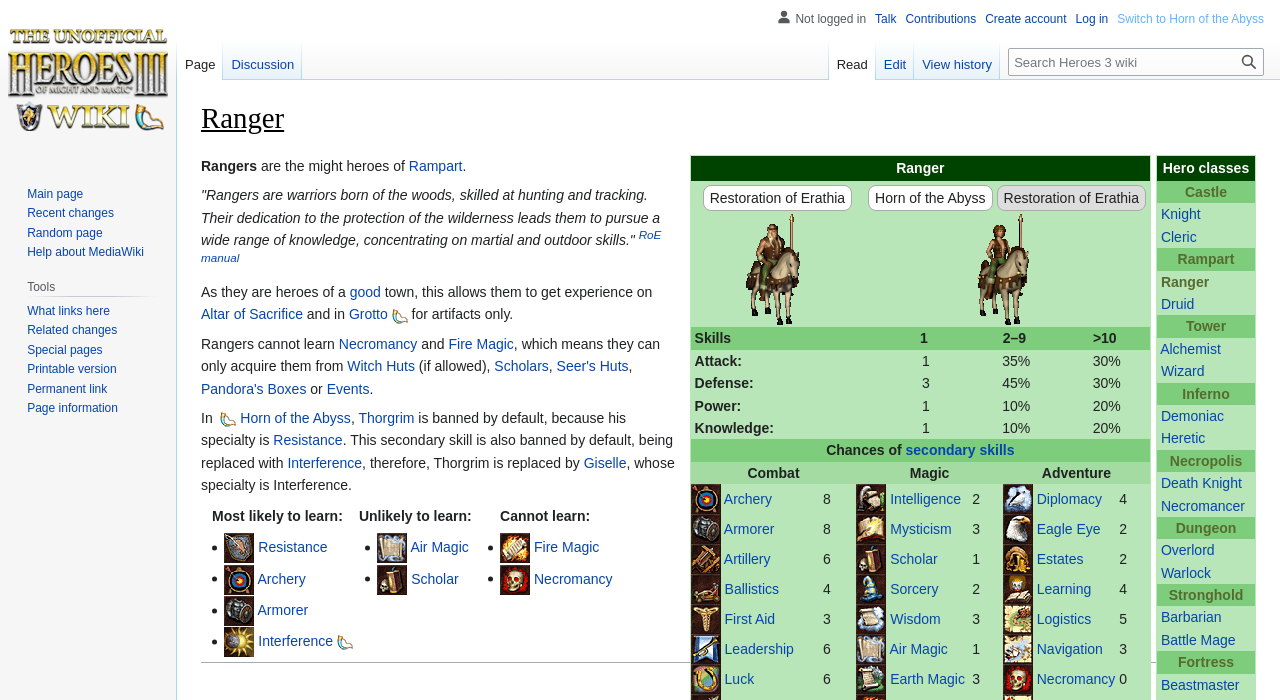How many hero classes are listed?
Using the information from the image, answer the question thoroughly.

I counted the number of column headers under 'Hero classes' and found 12 different classes listed.